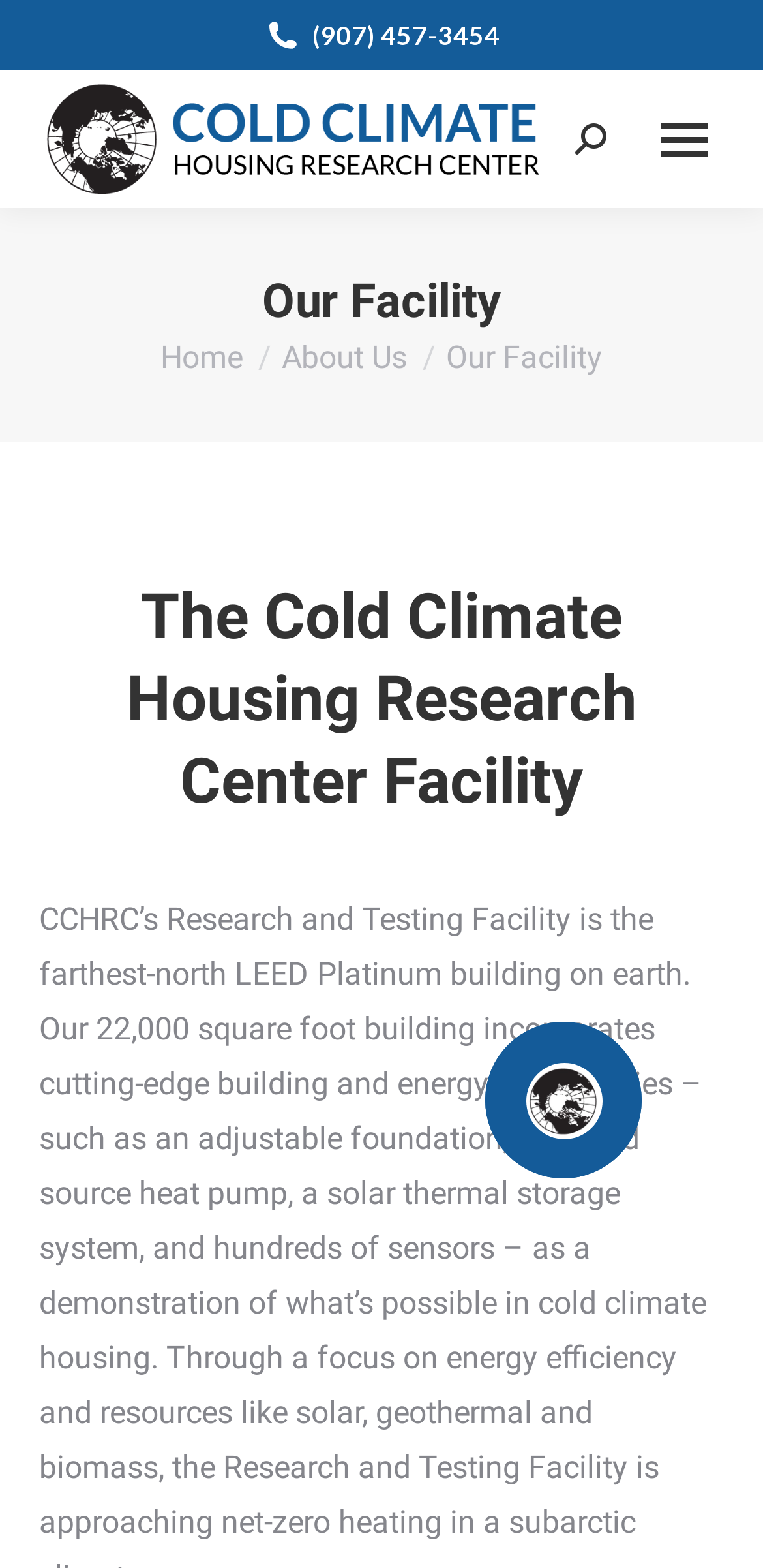What is the purpose of the button at the bottom of the webpage?
Utilize the information in the image to give a detailed answer to the question.

I found a button element at the bottom of the webpage, but there is no text or description associated with it, so I couldn't determine its purpose.